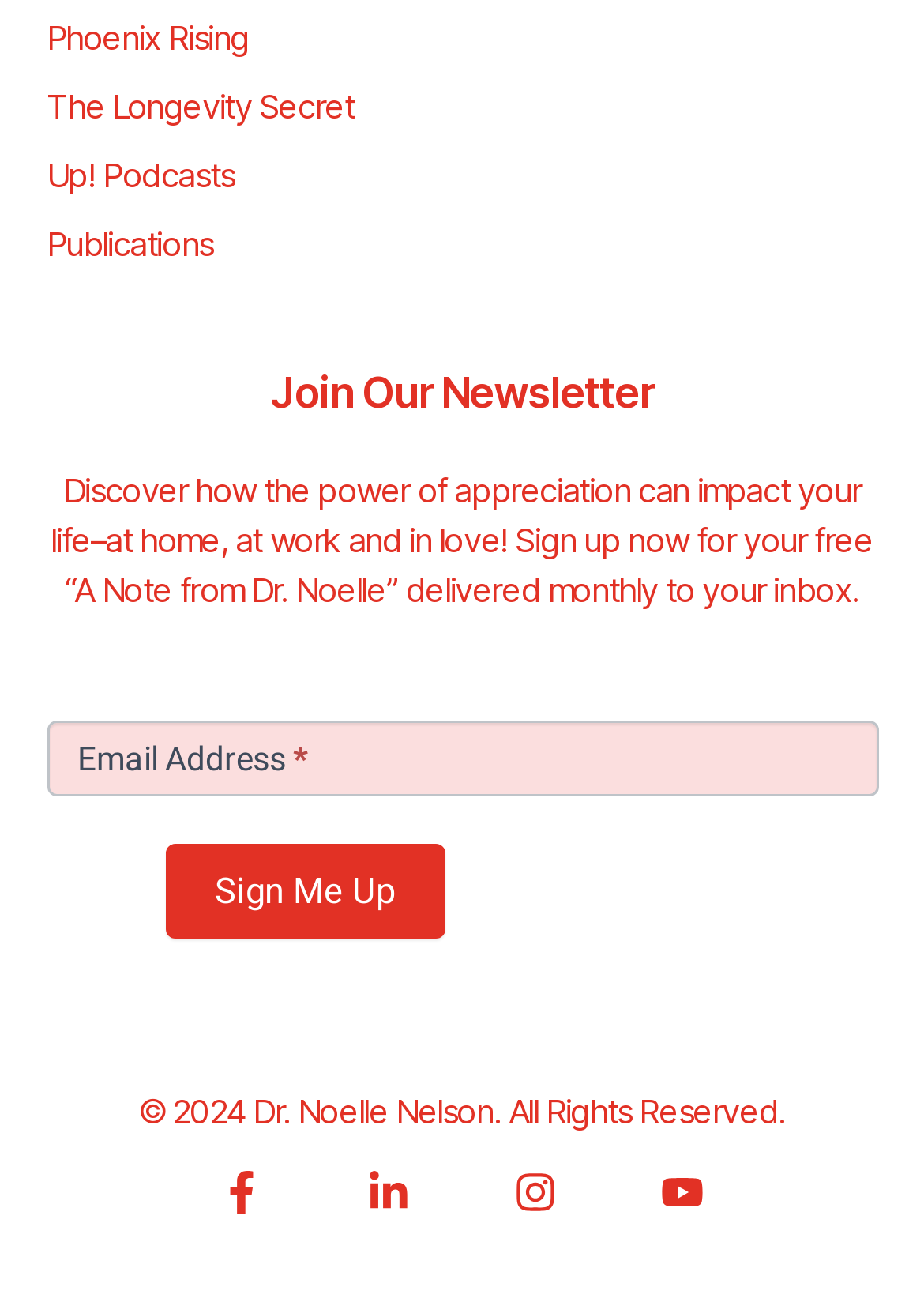Please locate the bounding box coordinates of the element that should be clicked to complete the given instruction: "Visit Facebook page".

[0.238, 0.896, 0.285, 0.929]